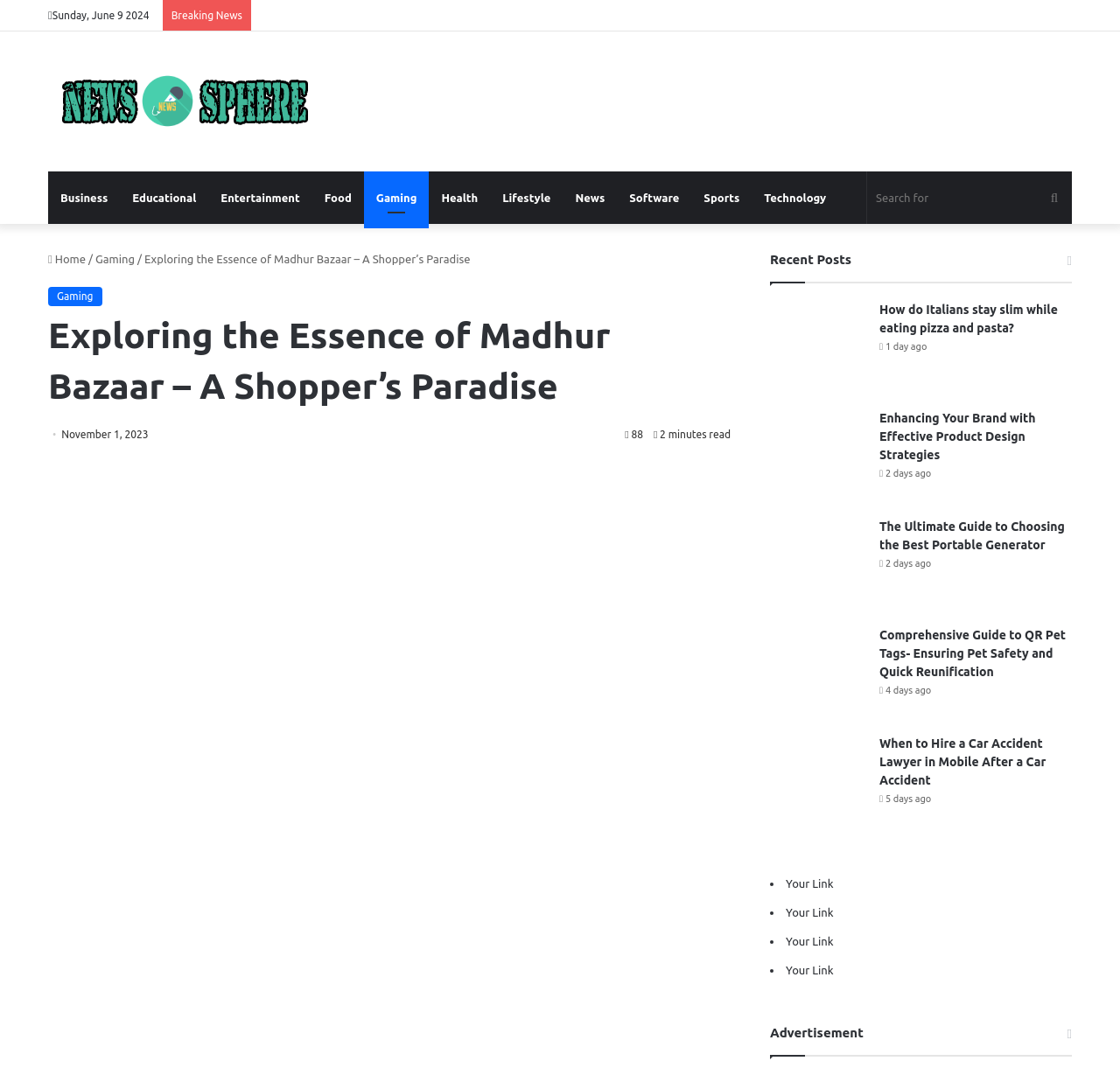How many recent posts are listed?
Use the information from the screenshot to give a comprehensive response to the question.

I counted the number of links in the 'Recent Posts' section and found that there are 5 recent posts listed, each with a title, image, and date.